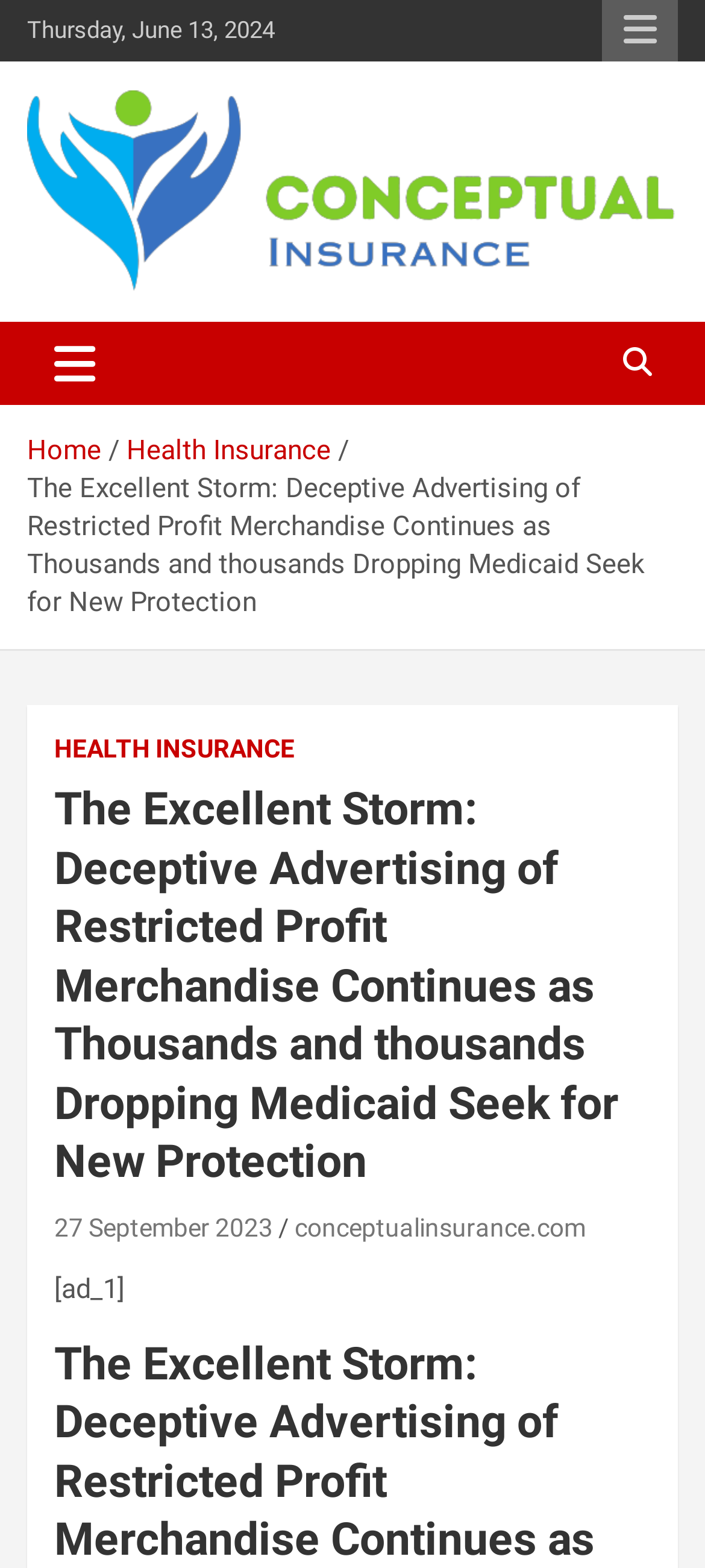Generate a comprehensive description of the webpage.

The webpage appears to be an article page from Conceptualinsurance.com, with a focus on health insurance. At the top left, there is a date displayed as "Thursday, June 13, 2024". On the top right, there is a responsive menu button. Below the date, there is a link to the website's copyright information, accompanied by an image. 

Next to the copyright link, there is a heading that also displays the website's name. Below this heading, there is a brief description of the website's purpose, stating "Protect your life and assets with insurance coverage". 

A toggle navigation button is located below the description, which controls a navigation bar. The navigation bar, labeled as "Breadcrumbs", contains links to the website's home page and a "Health Insurance" section. 

The main content of the webpage is an article titled "The Excellent Storm: Deceptive Advertising of Restricted Profit Merchandise Continues as Thousands and thousands Dropping Medicaid Seek for New Protection". The article's title is displayed in a large font size, and there is a subheading or tagline that reads "HEALTH INSURANCE". 

Below the article's title, there is a section that appears to be the article's metadata, containing the publication date "27 September 2023" and a link to the website. The article's content is not explicitly described in the accessibility tree, but it likely follows this metadata section. 

Finally, there is a small advertisement or promotional text at the bottom of the page, labeled as "[ad_1]".